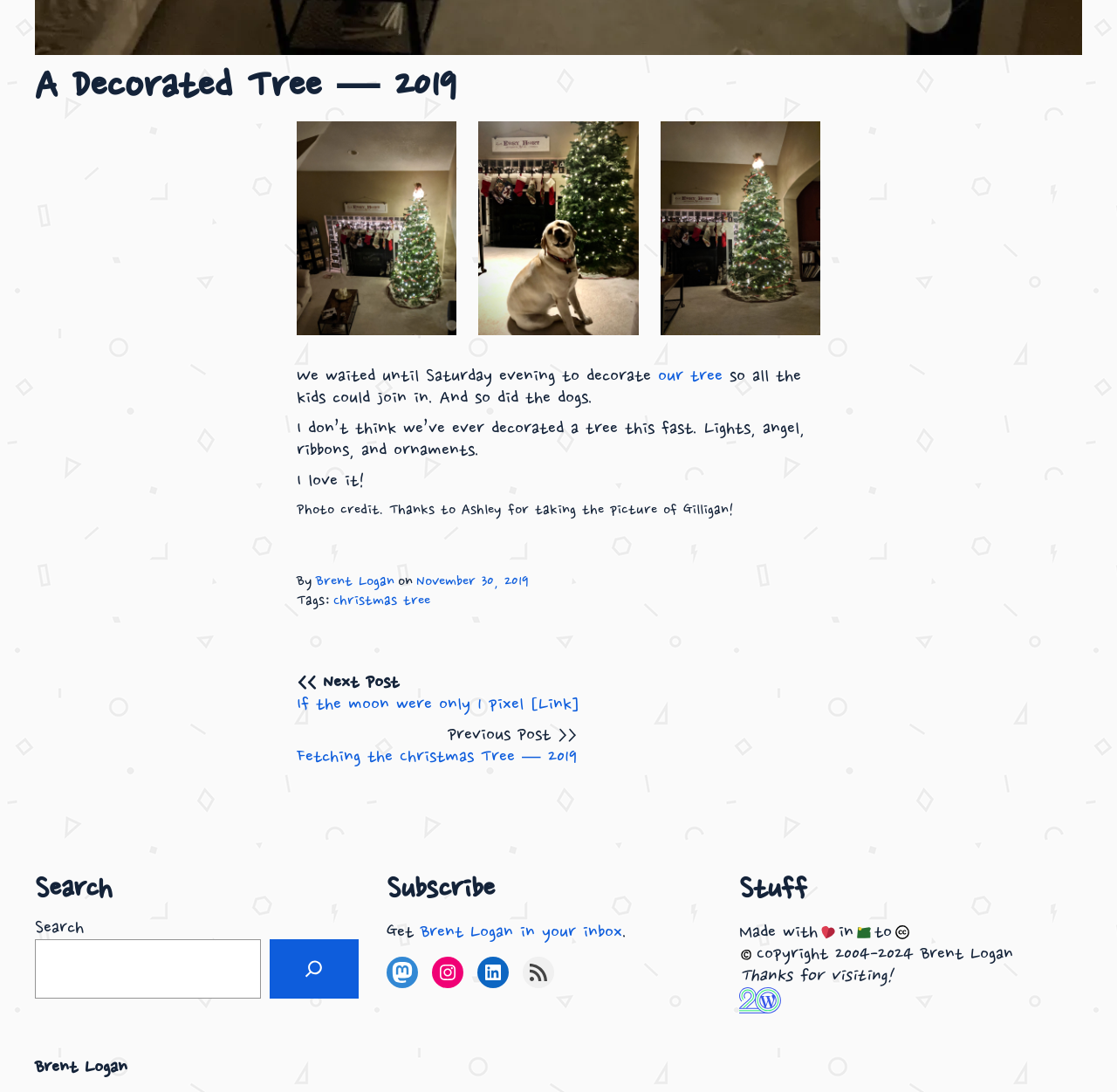Respond with a single word or phrase:
What is the theme of the blog post?

Christmas